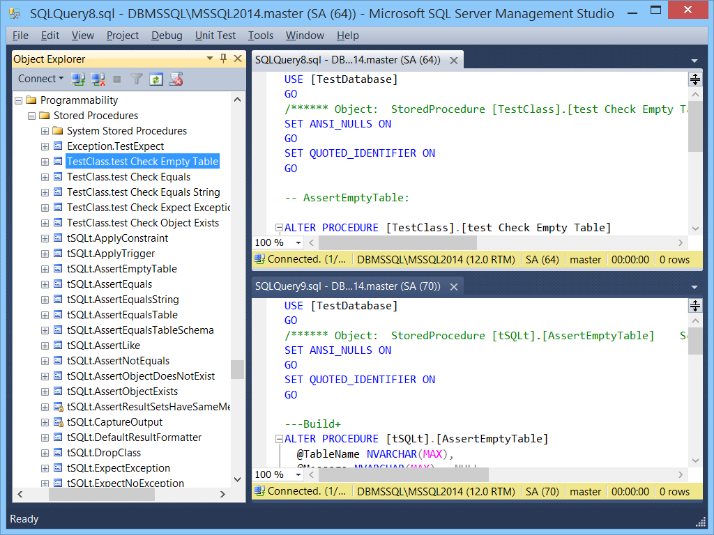Illustrate the scene in the image with a detailed description.

The image displays a screenshot from Microsoft SQL Server Management Studio (SSMS), showcasing the programming interface. On the left side, the Object Explorer pane reveals a structured view of database elements, including a selection of stored procedures under the "Programmability" section. Notably, the item “TestClass.test Check Empty Table” is highlighted, indicating the current focus on verifying the functionality of this stored procedure.

On the right side, two SQL query windows show the code associated with stored procedures. The upper query window features code for the stored procedure “TestClass.test Check Empty Table,” emphasizing commands such as `SET ANSI_NULLS ON` and the alteration of the procedure itself with `ALTER PROCEDURE`. The lower window focuses on a related stored procedure titled “tSQLt.[AssertEmptyTable],” reinforcing the testing framework being employed.

Overall, this image encapsulates a coding environment geared towards database testing, illustrating how stored procedures are organized and modified within SQL Server Management Studio.